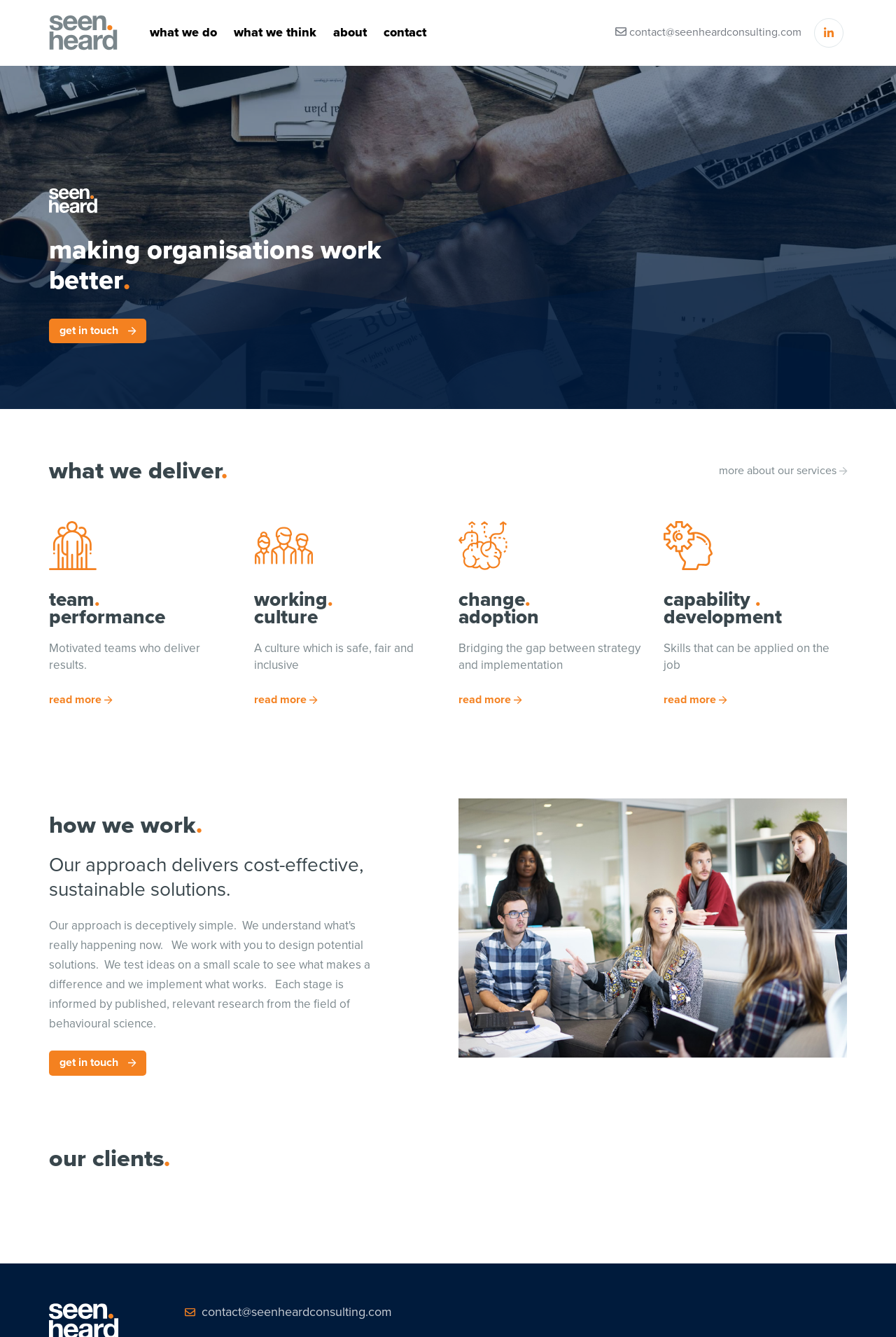Locate the bounding box coordinates of the clickable element to fulfill the following instruction: "Go to what we do page". Provide the coordinates as four float numbers between 0 and 1 in the format [left, top, right, bottom].

[0.158, 0.016, 0.252, 0.049]